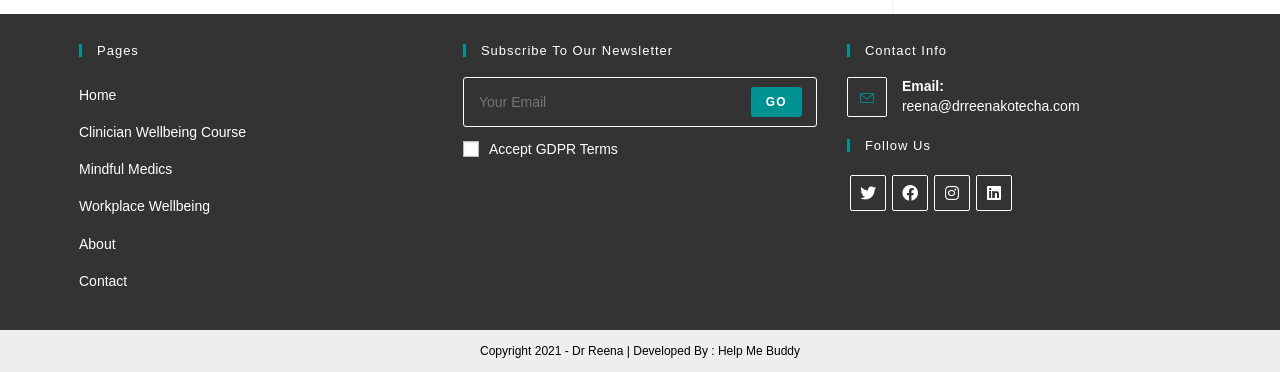Please locate the bounding box coordinates of the element that should be clicked to achieve the given instruction: "Follow Dr Reena on Twitter".

[0.664, 0.47, 0.692, 0.566]